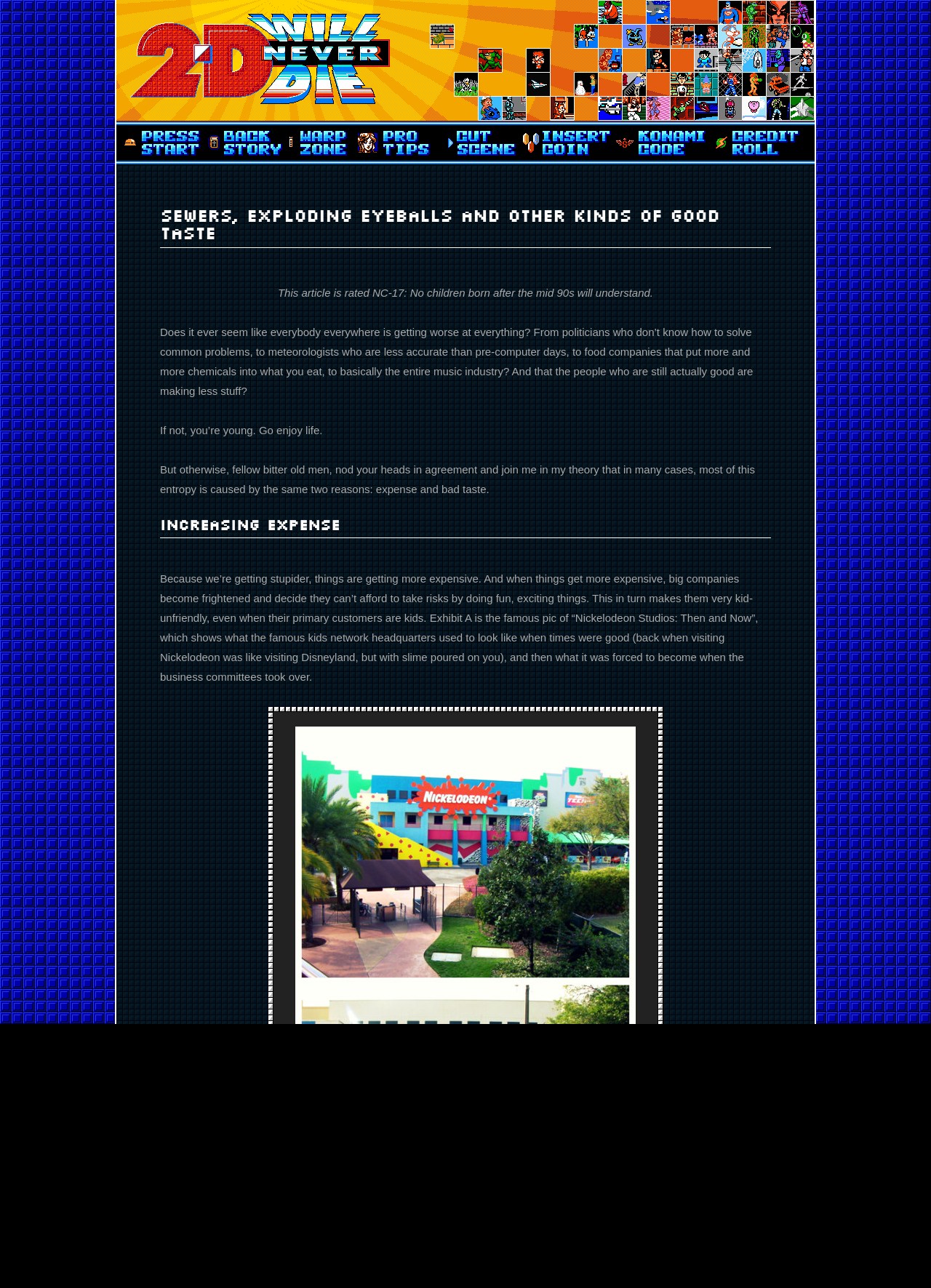Write an elaborate caption that captures the essence of the webpage.

The webpage appears to be a blog or article page with a humorous tone. At the top, there is a link to "Skip to rich juicy content" followed by a small image with the text "2D will never die". Below this, there is a main navigation menu with links to various sections of the website, including "Home", "Introduction", "Links", "Tutorials", "Blog", "Shop", and "About".

The main content of the page is an article with a heading that reads "Sewers, exploding eyeballs and other kinds of good taste". The article begins with a humorous warning that it is rated NC-17 and that readers born after the mid-90s may not understand the content. The text then launches into a rant about how everything seems to be getting worse, from politicians to food companies to the music industry.

The article is divided into sections, with headings such as "Increasing expense" and "Bad taste". The text is interspersed with humorous asides and anecdotes, including a reference to a 90s kids movie. There is also an image of "Nickelodeon Studios: Then and Now", which is described as showing the decline of the kids' network from a fun, exciting place to a more corporate and kid-unfriendly environment.

Overall, the webpage has a playful and irreverent tone, with a focus on humor and satire. The layout is clean and easy to follow, with clear headings and concise text.